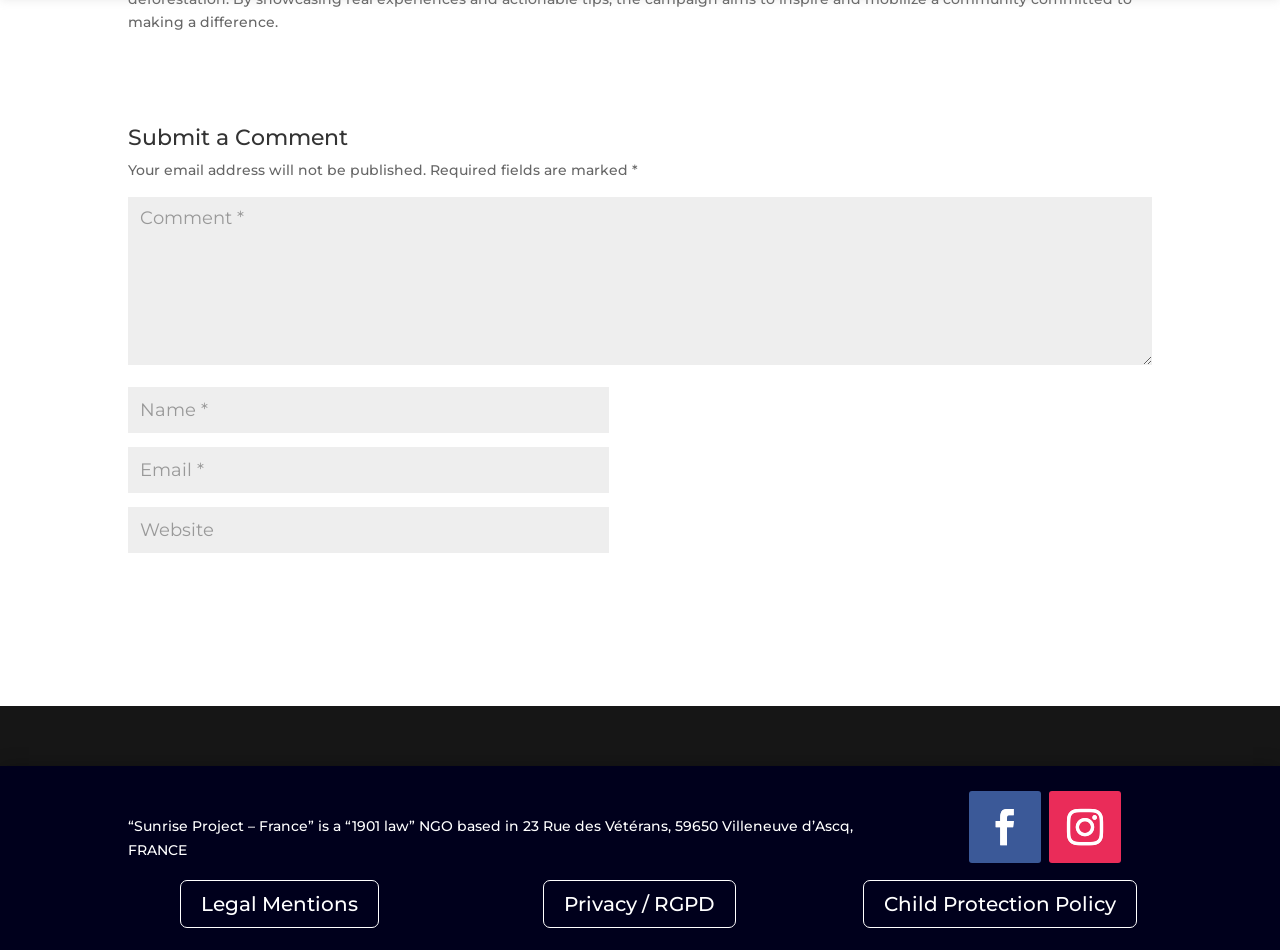Indicate the bounding box coordinates of the clickable region to achieve the following instruction: "Click on the email notes."

[0.1, 0.47, 0.476, 0.519]